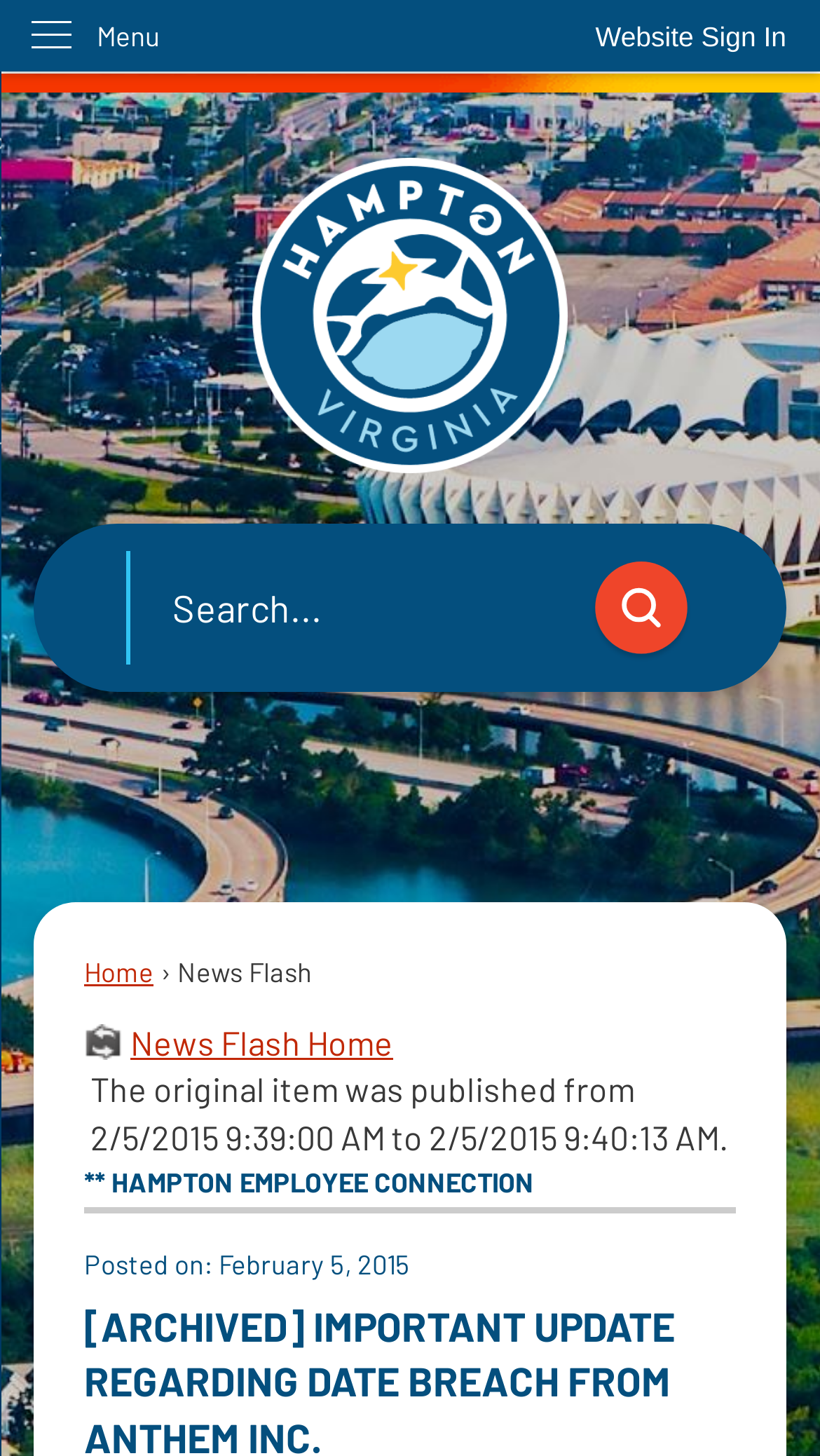Please predict the bounding box coordinates of the element's region where a click is necessary to complete the following instruction: "Go to Home". The coordinates should be represented by four float numbers between 0 and 1, i.e., [left, top, right, bottom].

None